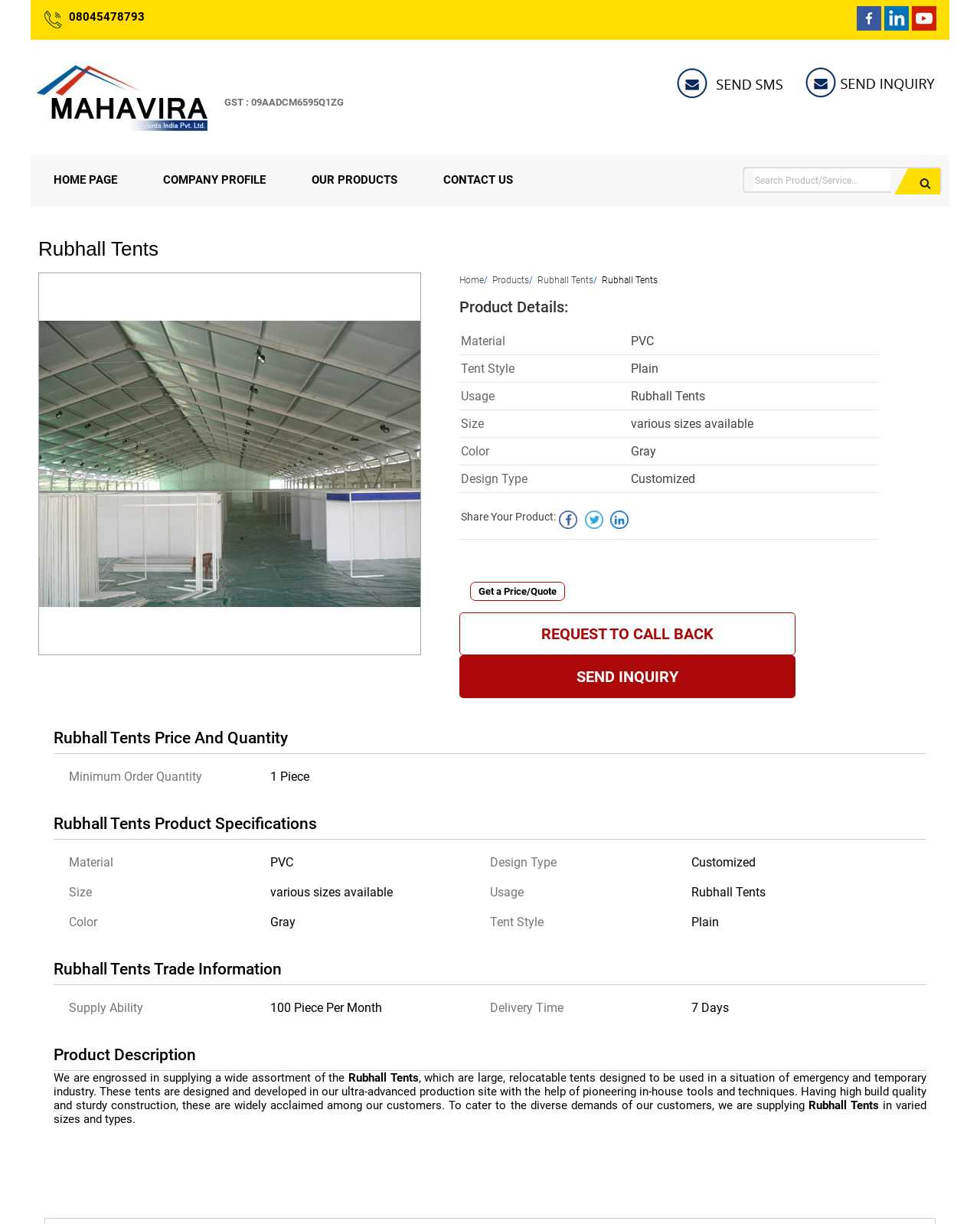Bounding box coordinates are specified in the format (top-left x, top-left y, bottom-right x, bottom-right y). All values are floating point numbers bounded between 0 and 1. Please provide the bounding box coordinate of the region this sentence describes: alt="Send SMS"

[0.689, 0.075, 0.812, 0.086]